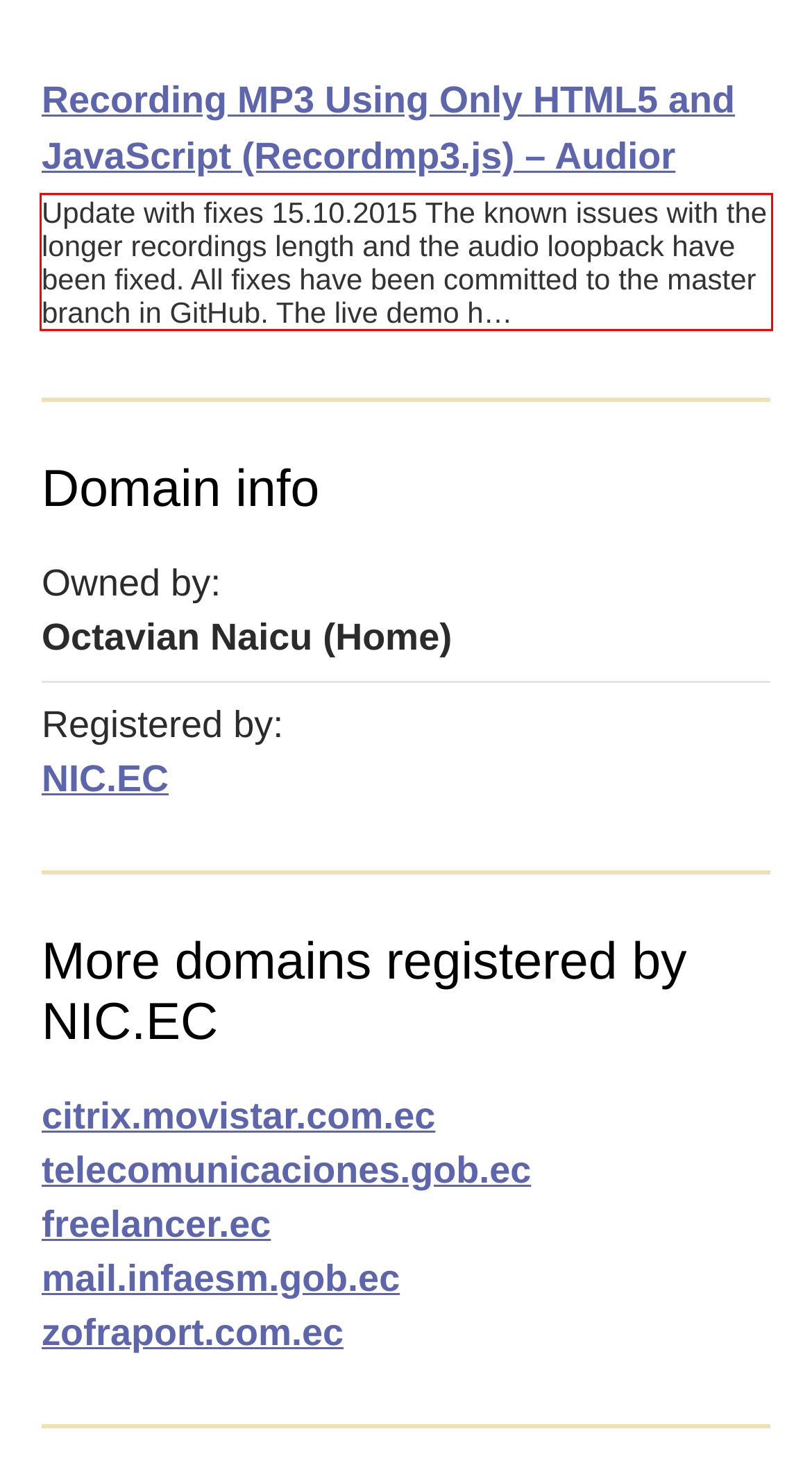Using the provided webpage screenshot, identify and read the text within the red rectangle bounding box.

Update with fixes 15.10.2015 The known issues with the longer recordings length and the audio loopback have been fixed. All fixes have been committed to the master branch in GitHub. The live demo h…